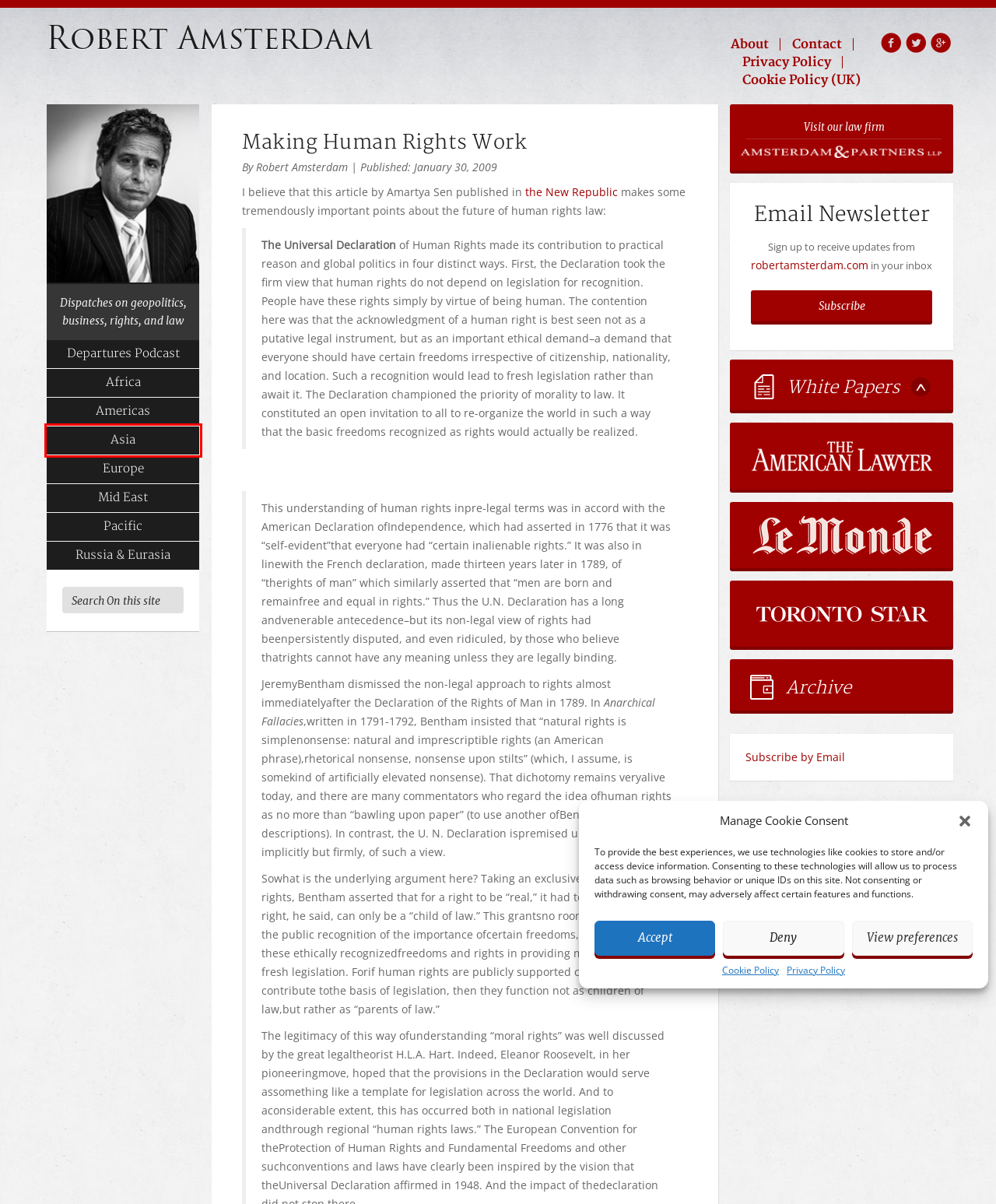You have a screenshot of a webpage where a red bounding box highlights a specific UI element. Identify the description that best matches the resulting webpage after the highlighted element is clicked. The choices are:
A. Asia - Robert Amsterdam
B. Robert Amsterdam
C. Pacific - Robert Amsterdam
D. Mid East - Robert Amsterdam
E. Contact Us - Robert Amsterdam
F. Privacy Policy - Robert Amsterdam
G. Americas - Robert Amsterdam
H. Amsterdam & Partners LLP

A